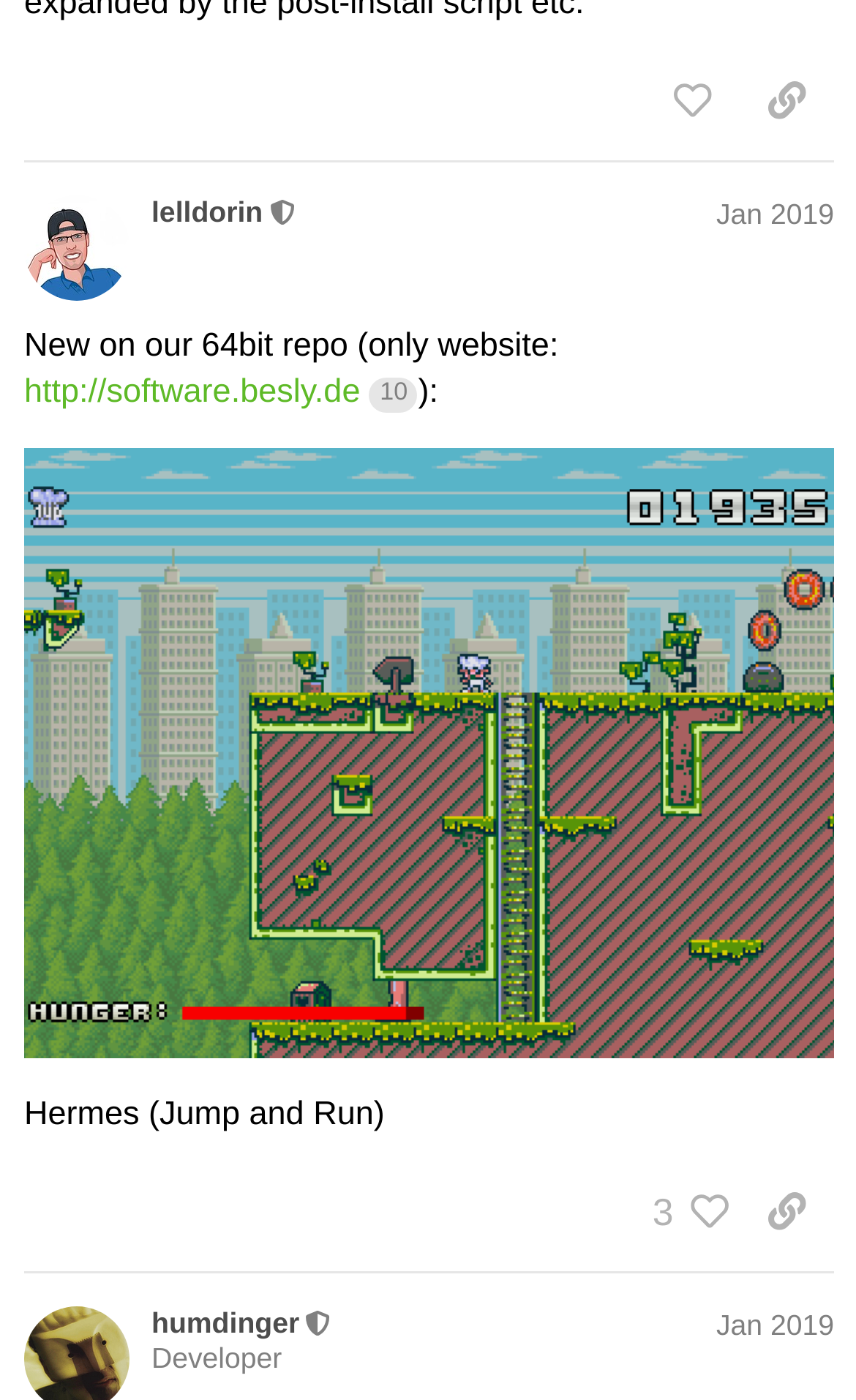Locate the bounding box coordinates of the element that should be clicked to execute the following instruction: "visit lelldorin's profile".

[0.177, 0.138, 0.307, 0.163]